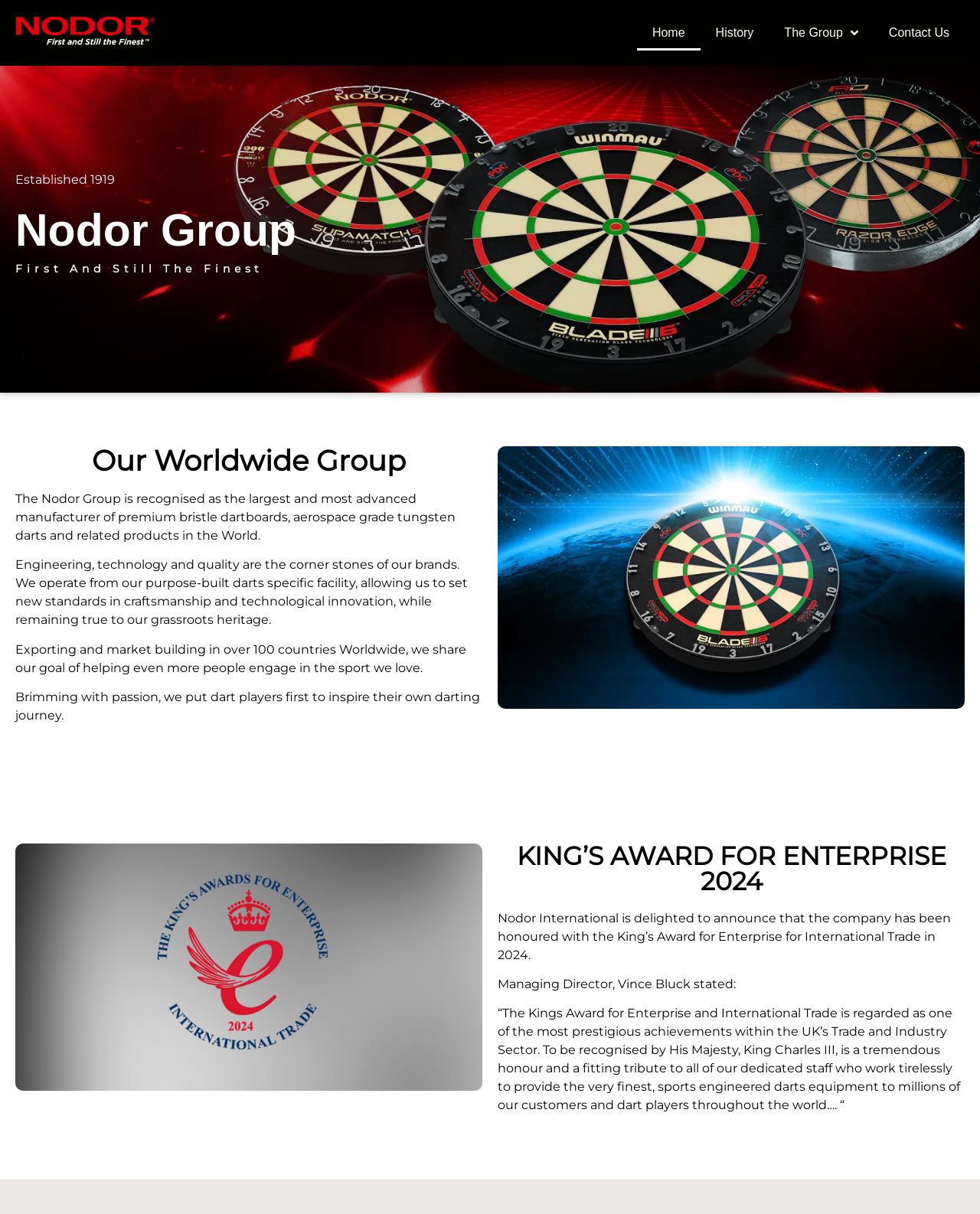What year was Nodor Group established?
Look at the image and respond with a single word or a short phrase.

1919